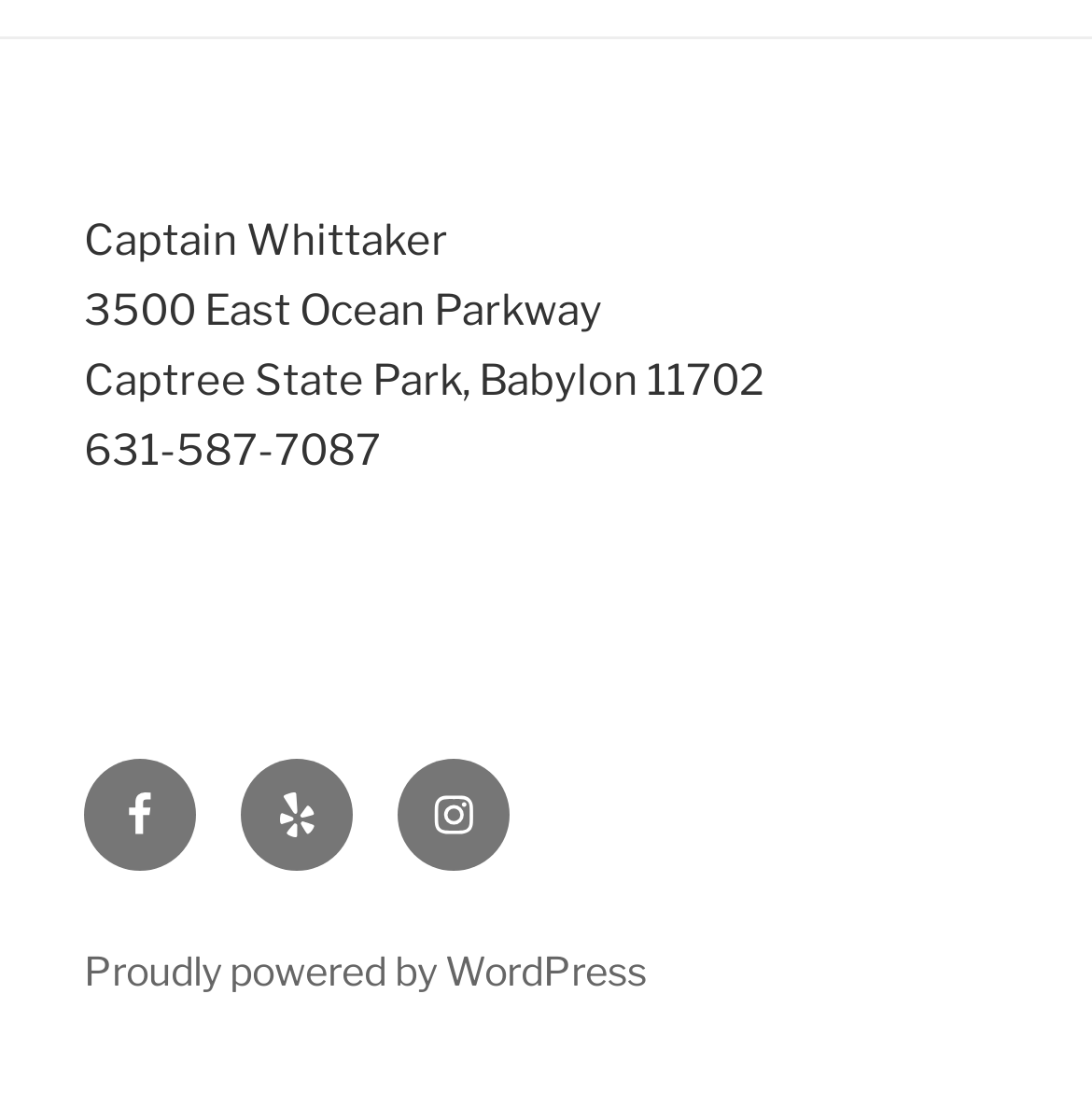Please determine the bounding box coordinates for the UI element described as: "Proudly powered by WordPress".

[0.077, 0.856, 0.592, 0.899]